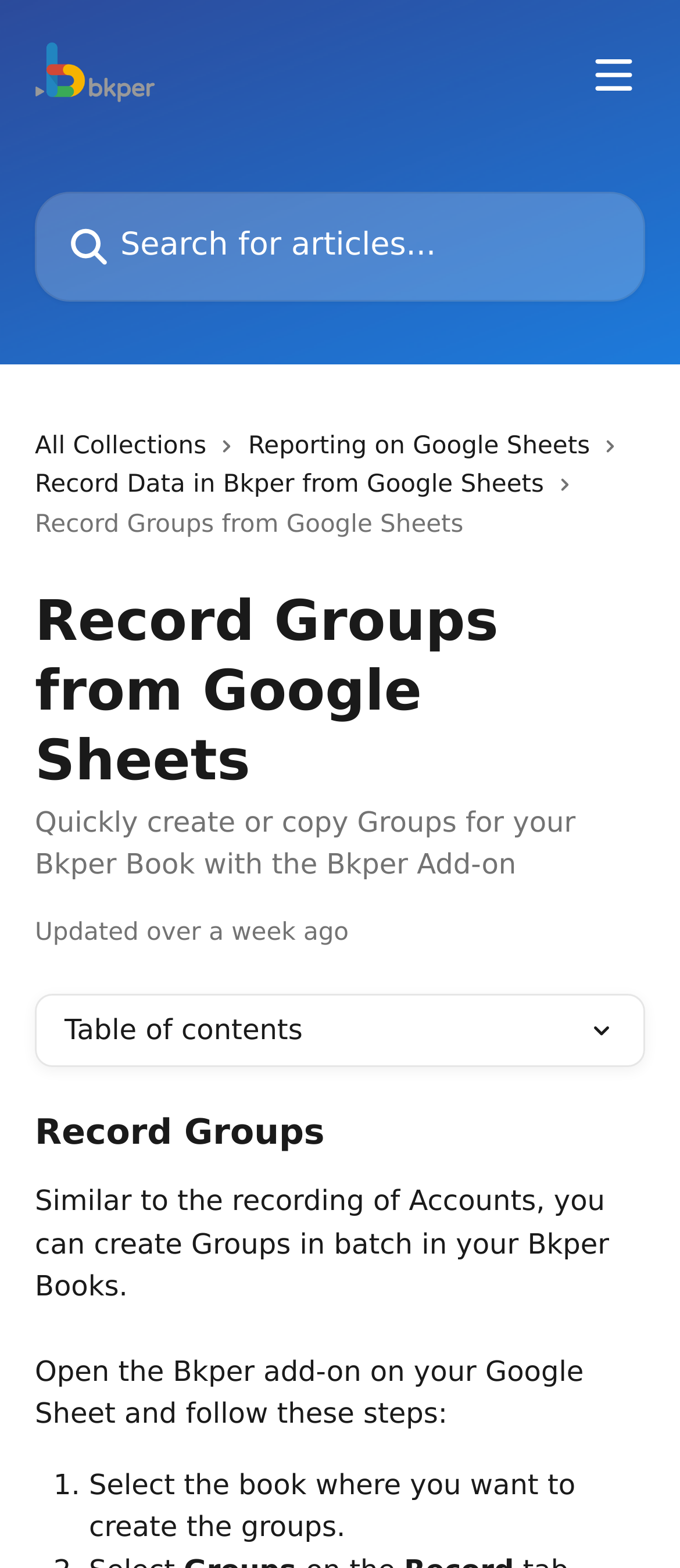Explain the webpage's design and content in an elaborate manner.

The webpage is a help center article titled "Record Groups from Google Sheets | Bkper Help Center". At the top, there is a header section with a logo image and a link to the Bkper Help Center, as well as a search bar and a button to open a menu. 

Below the header, there are three links to other articles or collections, each accompanied by a small image. The first link is to "All Collections", the second is to "Reporting on Google Sheets", and the third is to "Record Data in Bkper from Google Sheets". 

Following these links, there is a heading that reads "Record Groups from Google Sheets", and a brief description of the article's content, which is about quickly creating or copying groups for a Bkper Book using the Bkper Add-on. The article was updated over a week ago.

Below this introduction, there is a table of contents section, marked by an image. The main content of the article starts with a heading "Record Groups", which explains that similar to recording accounts, groups can be created in batch in Bkper Books. The article then provides step-by-step instructions on how to do this, starting with opening the Bkper add-on on a Google Sheet and selecting the book where the groups are to be created.